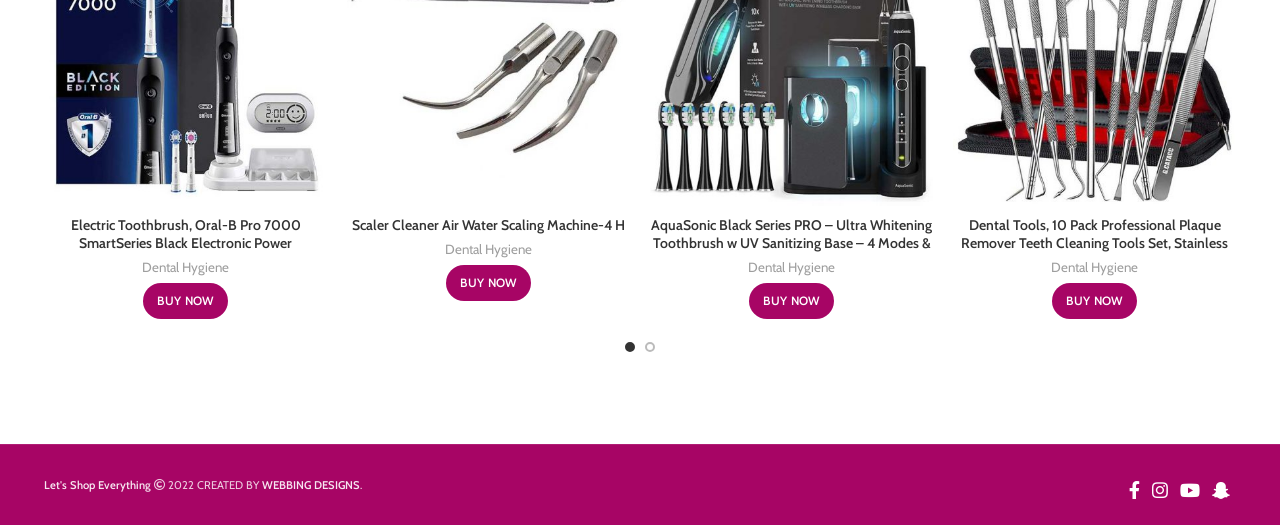Find the bounding box coordinates for the element that must be clicked to complete the instruction: "Visit Facebook social link". The coordinates should be four float numbers between 0 and 1, indicated as [left, top, right, bottom].

[0.877, 0.904, 0.895, 0.961]